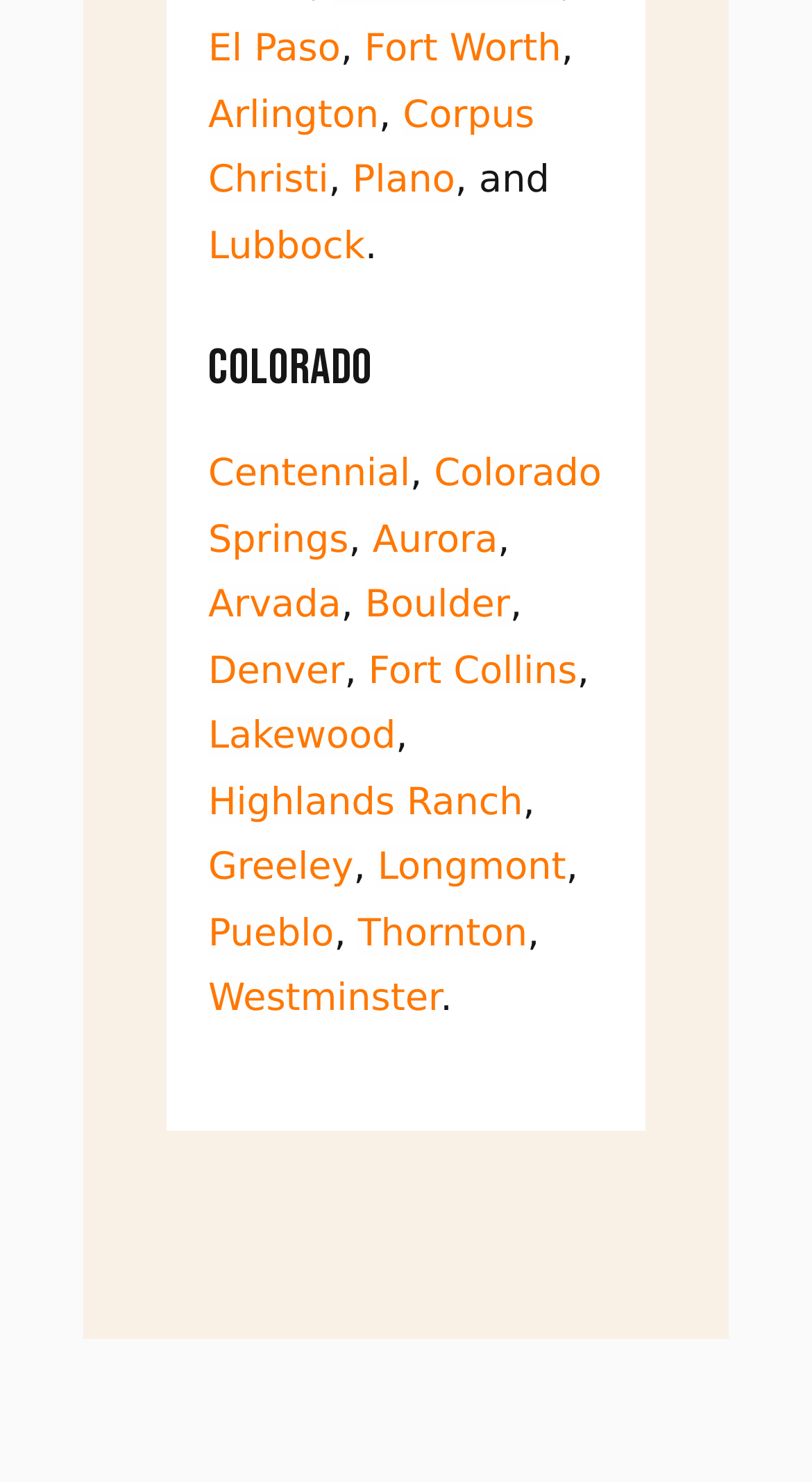Examine the image and give a thorough answer to the following question:
What is the last city listed in Colorado?

I looked at the list of links with city names in Colorado and found that Westminster is the last one listed.